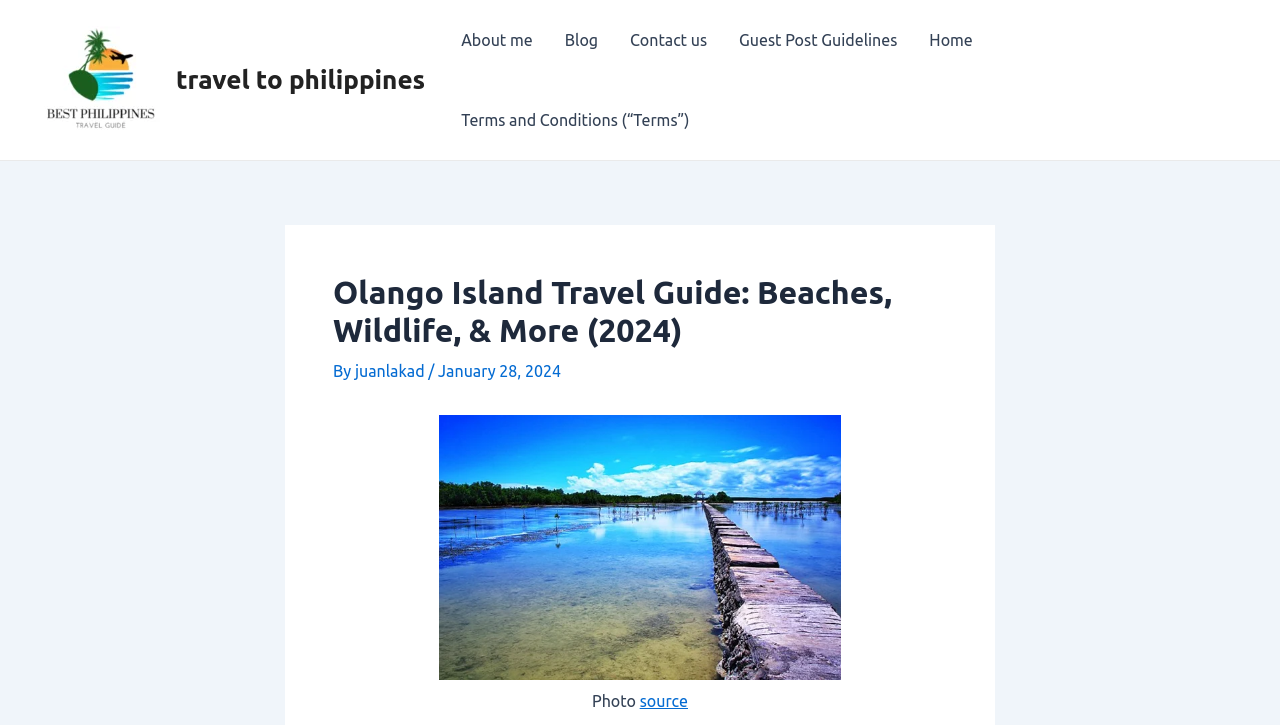Identify and provide the main heading of the webpage.

Olango Island Travel Guide: Beaches, Wildlife, & More (2024)